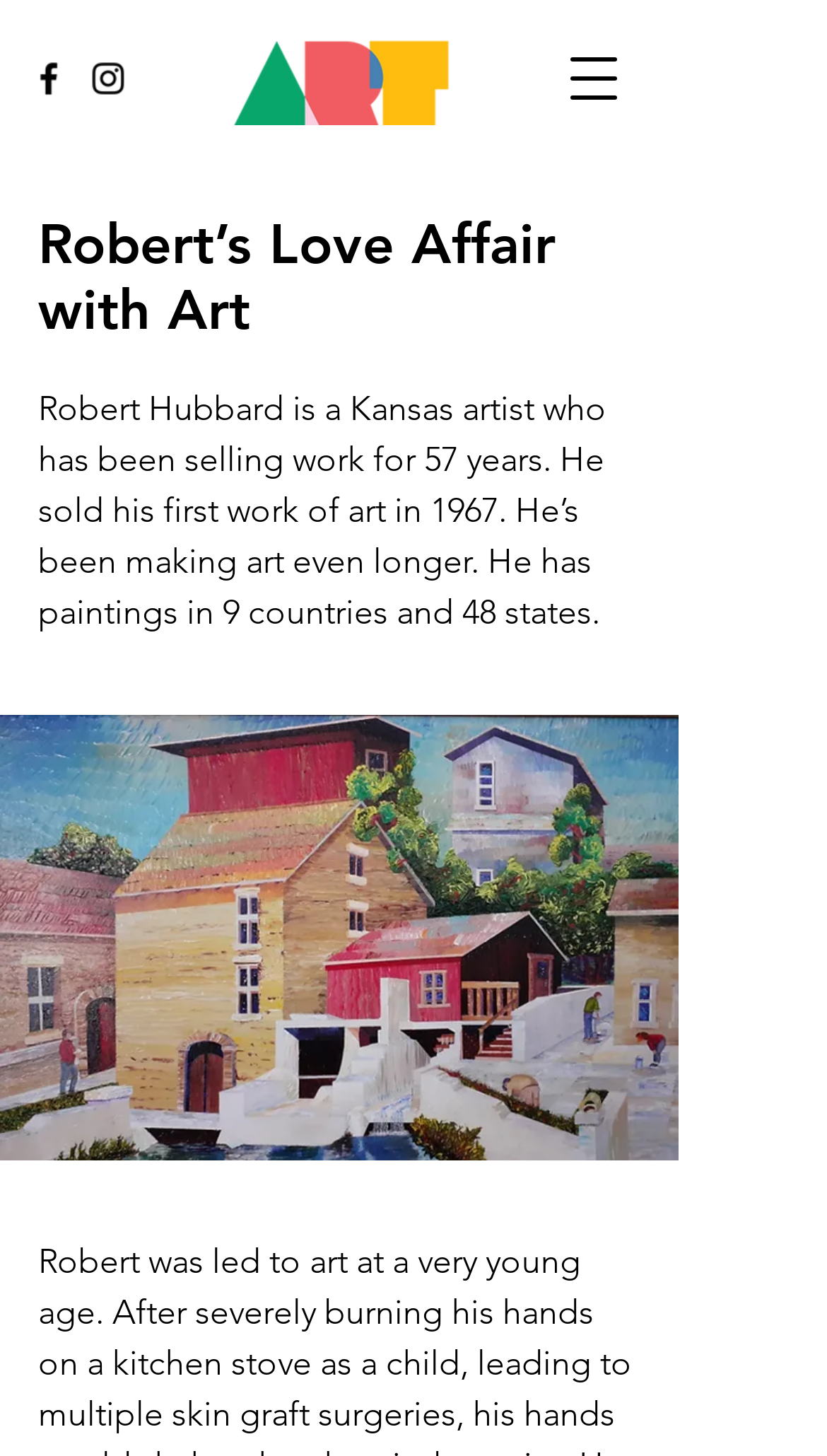Can you extract the primary headline text from the webpage?

Robert’s Love Affair with Art